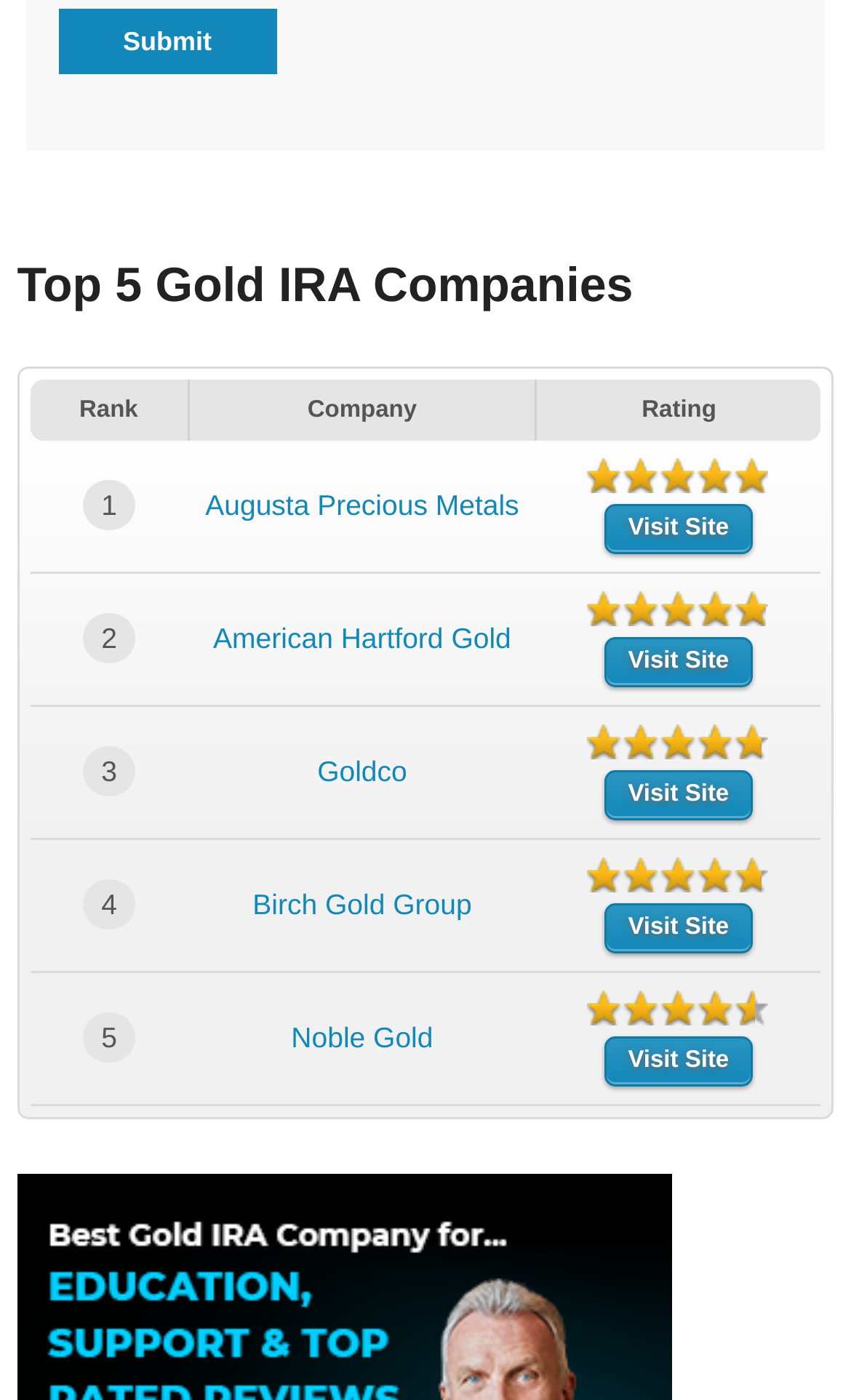Please identify the bounding box coordinates for the region that you need to click to follow this instruction: "Visit Noble Gold".

[0.342, 0.729, 0.509, 0.753]